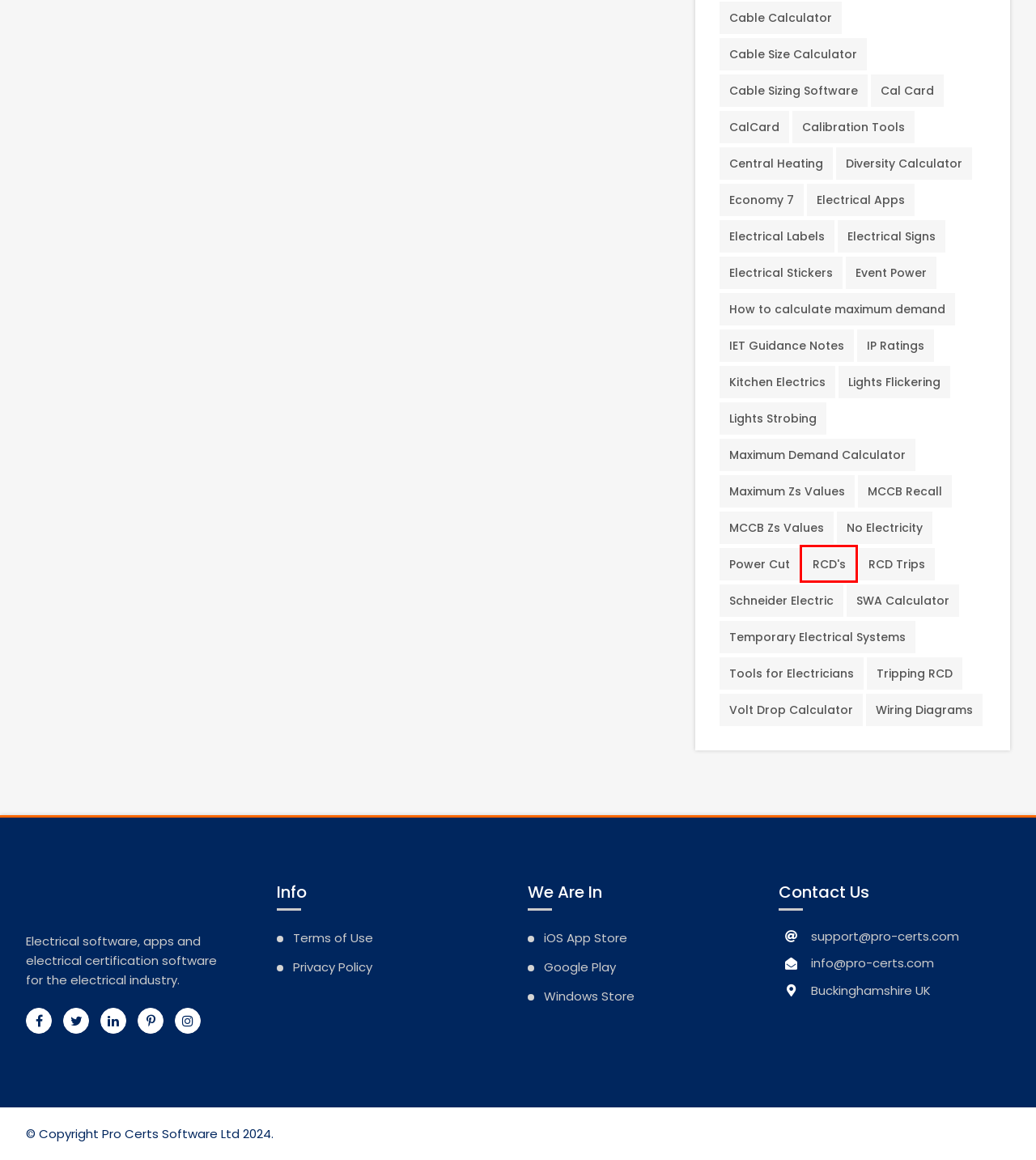Inspect the provided webpage screenshot, concentrating on the element within the red bounding box. Select the description that best represents the new webpage after you click the highlighted element. Here are the candidates:
A. Maximum Zs Values Archives - Pro Certs Software
B. Diversity Calculator Archives - Pro Certs Software
C. No Electricity Archives - Pro Certs Software
D. Pro Certs - Official app in the Microsoft Store
E. RCD's Archives - Pro Certs Software
F. Temporary Electrical Systems Archives - Pro Certs Software
G. Lights Flickering Archives - Pro Certs Software
H. Electrical Stickers Archives - Pro Certs Software

E